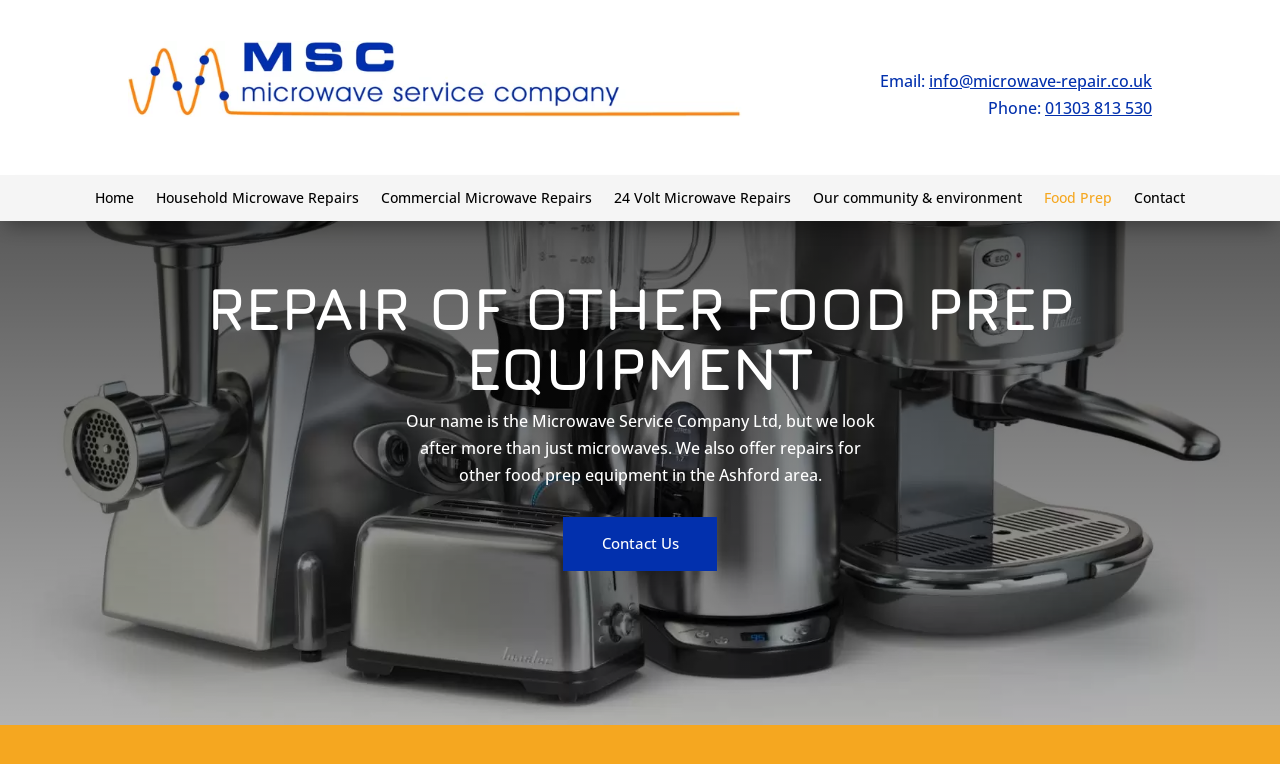Specify the bounding box coordinates of the area to click in order to execute this command: 'Click the 'Home' link'. The coordinates should consist of four float numbers ranging from 0 to 1, and should be formatted as [left, top, right, bottom].

[0.074, 0.249, 0.105, 0.278]